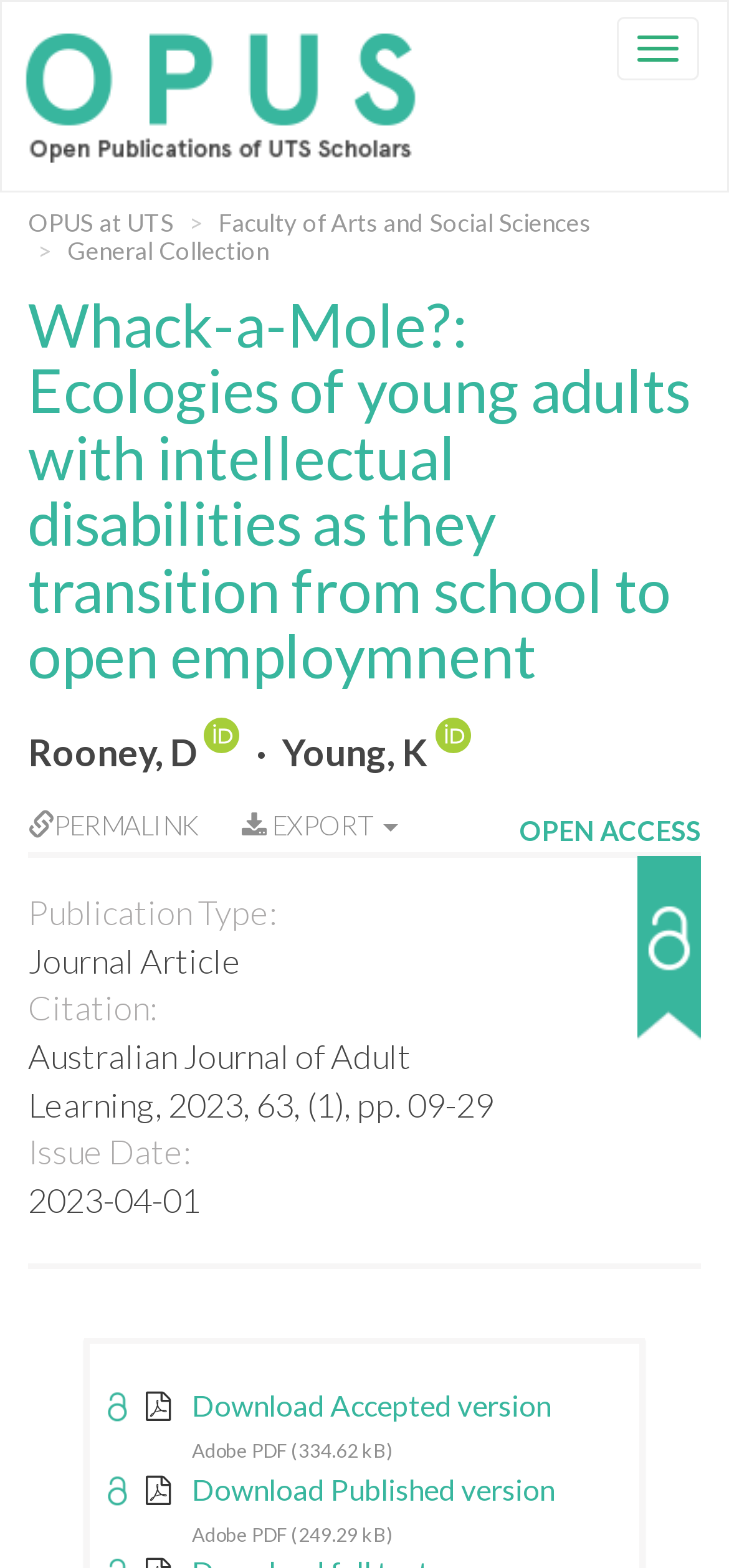Locate the bounding box coordinates of the clickable area needed to fulfill the instruction: "Open the published version of the article".

[0.263, 0.939, 0.789, 0.987]